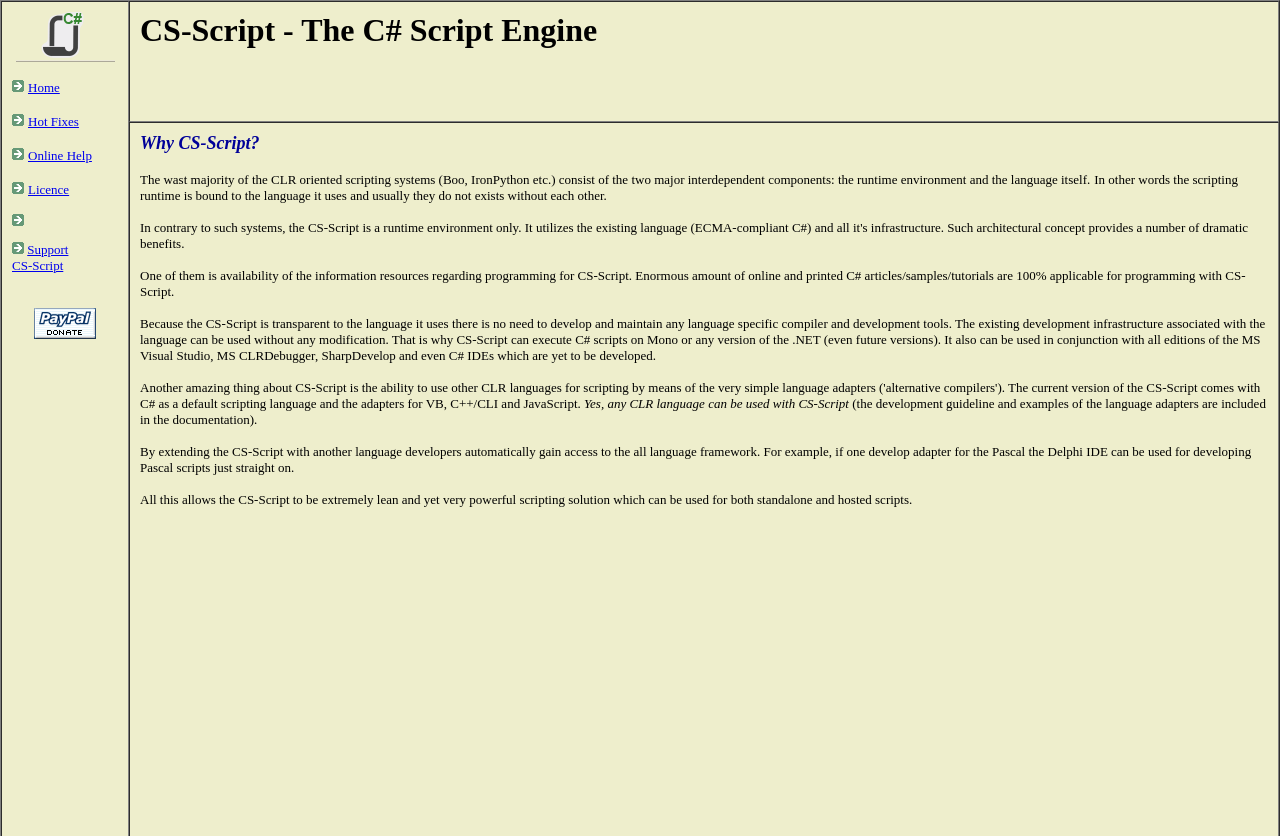Please provide a short answer using a single word or phrase for the question:
How many images are in the top row?

5